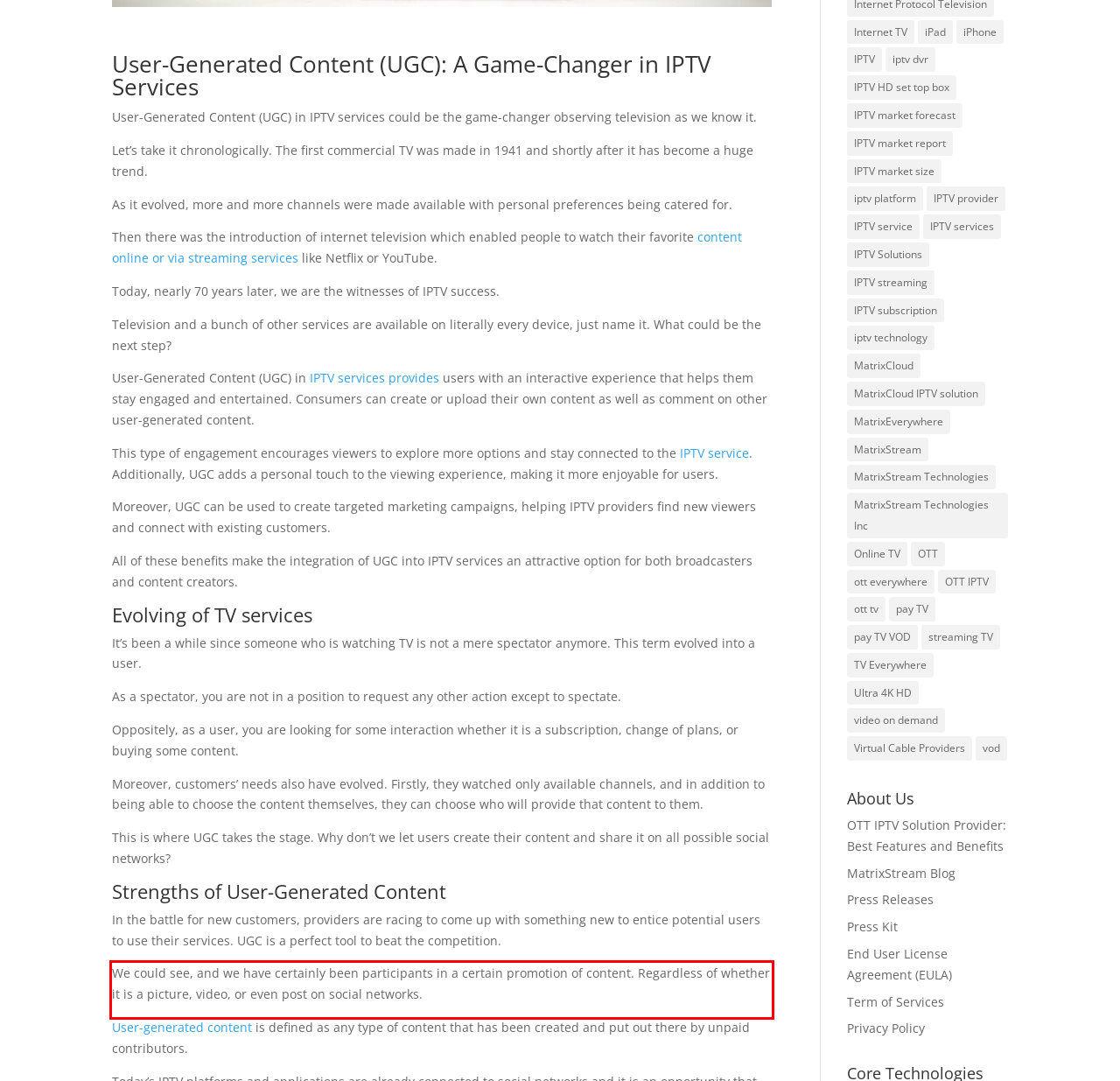Analyze the screenshot of the webpage and extract the text from the UI element that is inside the red bounding box.

We could see, and we have certainly been participants in a certain promotion of content. Regardless of whether it is a picture, video, or even post on social networks.